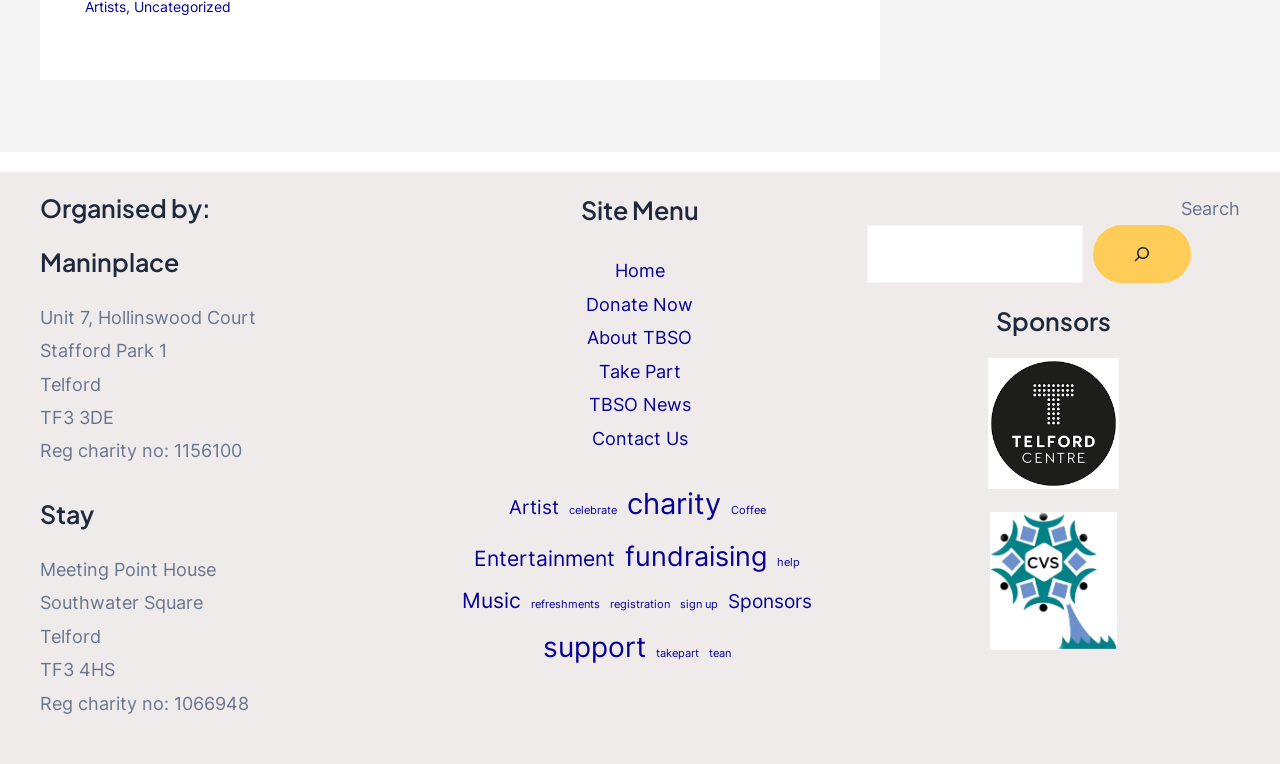How many sponsors are listed in the footer?
Kindly answer the question with as much detail as you can.

I found the number of sponsors listed in the footer by looking at the images with links under the 'Sponsors' heading. There are two images with links, indicating two sponsors.